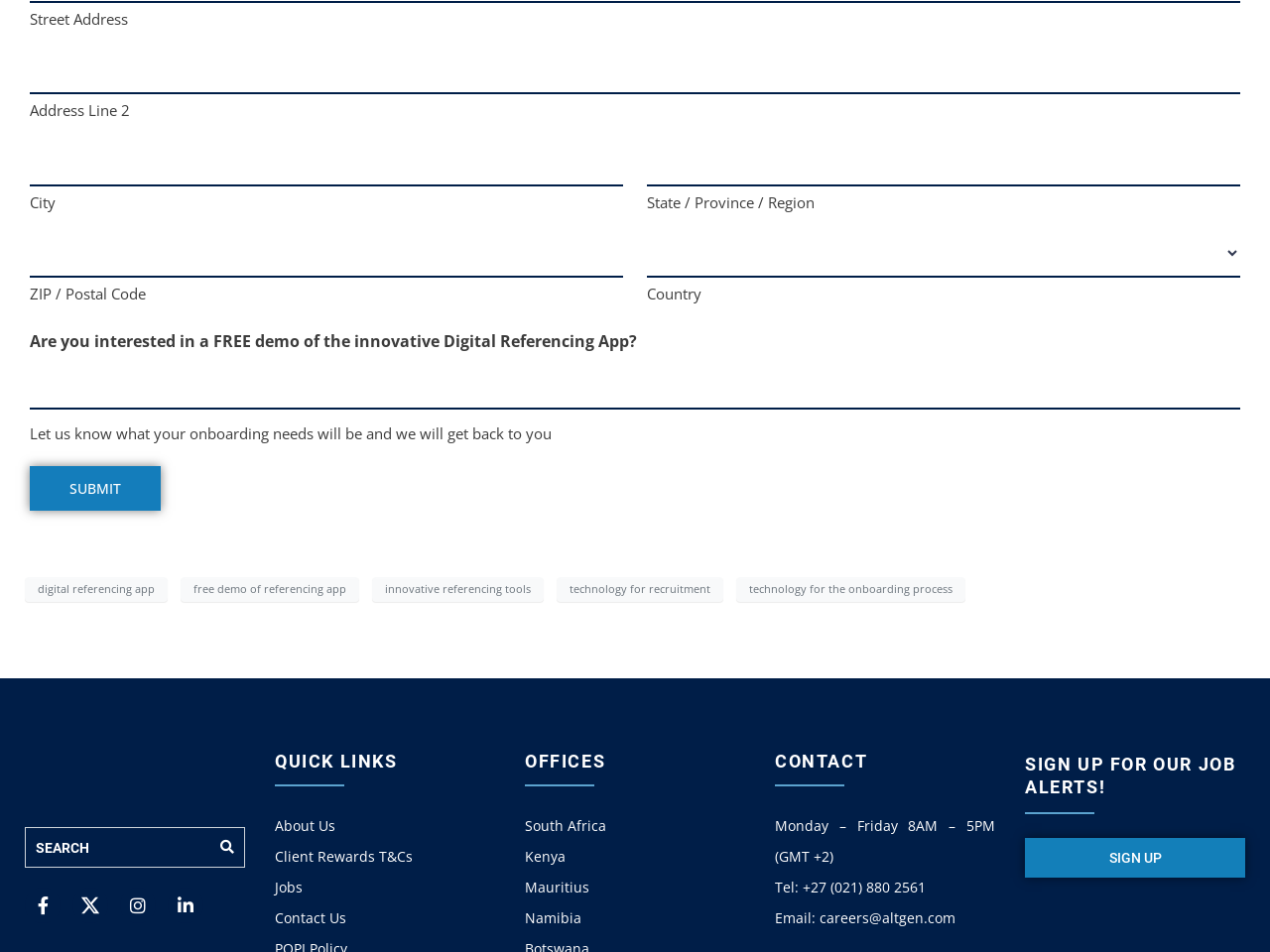Provide the bounding box coordinates of the HTML element this sentence describes: "parent_node: City name="input_4.3"". The bounding box coordinates consist of four float numbers between 0 and 1, i.e., [left, top, right, bottom].

[0.023, 0.145, 0.49, 0.196]